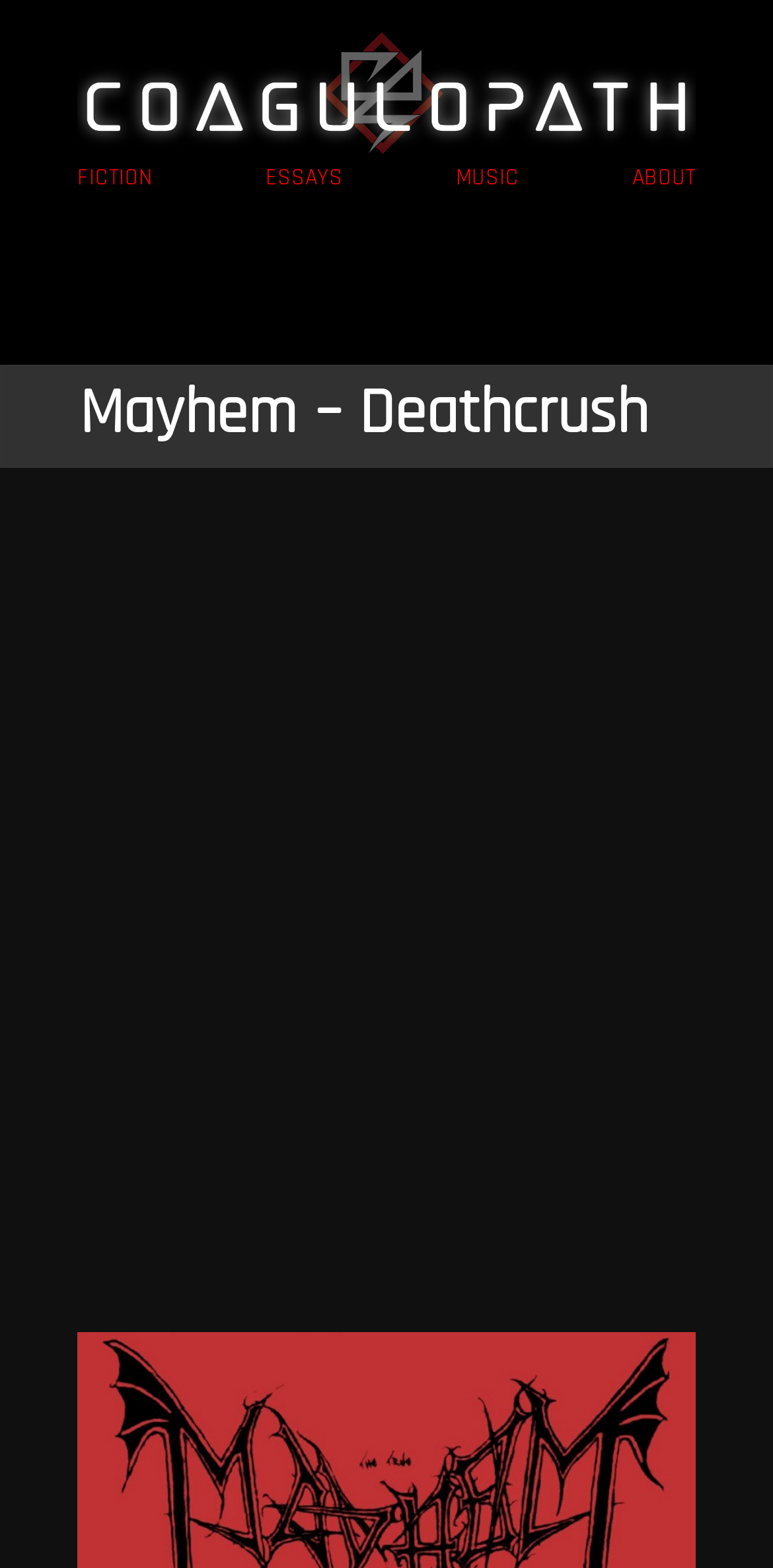Is there an image on the webpage?
Answer with a single word or phrase, using the screenshot for reference.

Yes